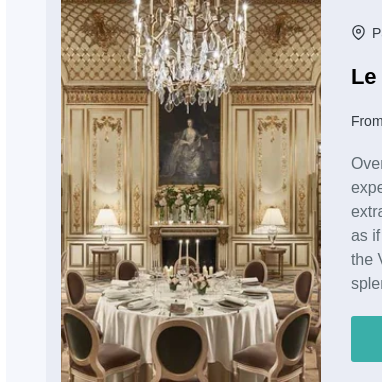What is Le Meurice renowned for?
Using the image as a reference, answer the question with a short word or phrase.

Blend of French elegance and high-end hospitality